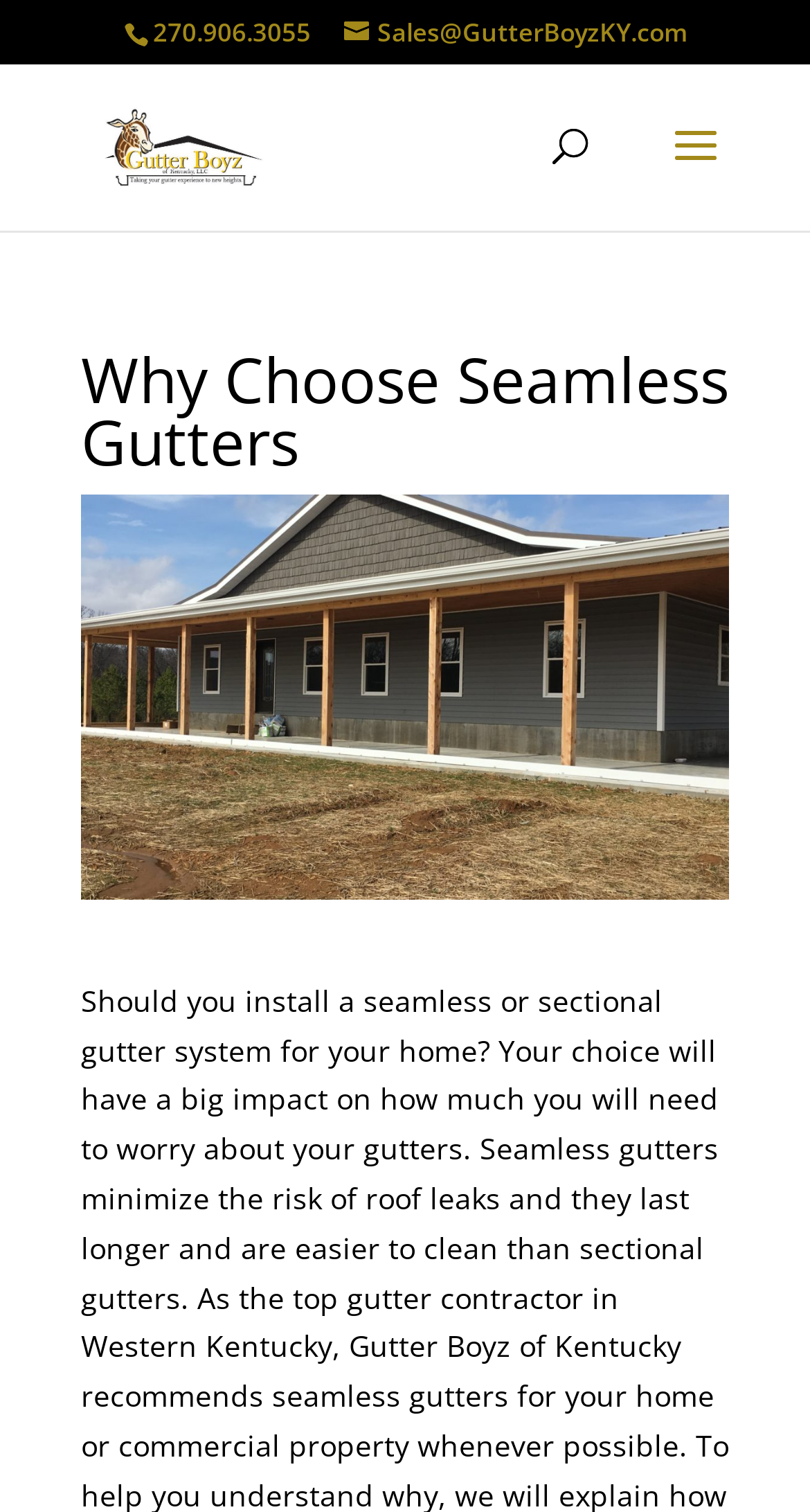What is the position of the search box on the webpage?
Analyze the screenshot and provide a detailed answer to the question.

I found the position of the search box by looking at the bounding box coordinates of the search box element, which is [0.5, 0.043, 0.9, 0.044]. This suggests that the search box is located at the middle top of the webpage.